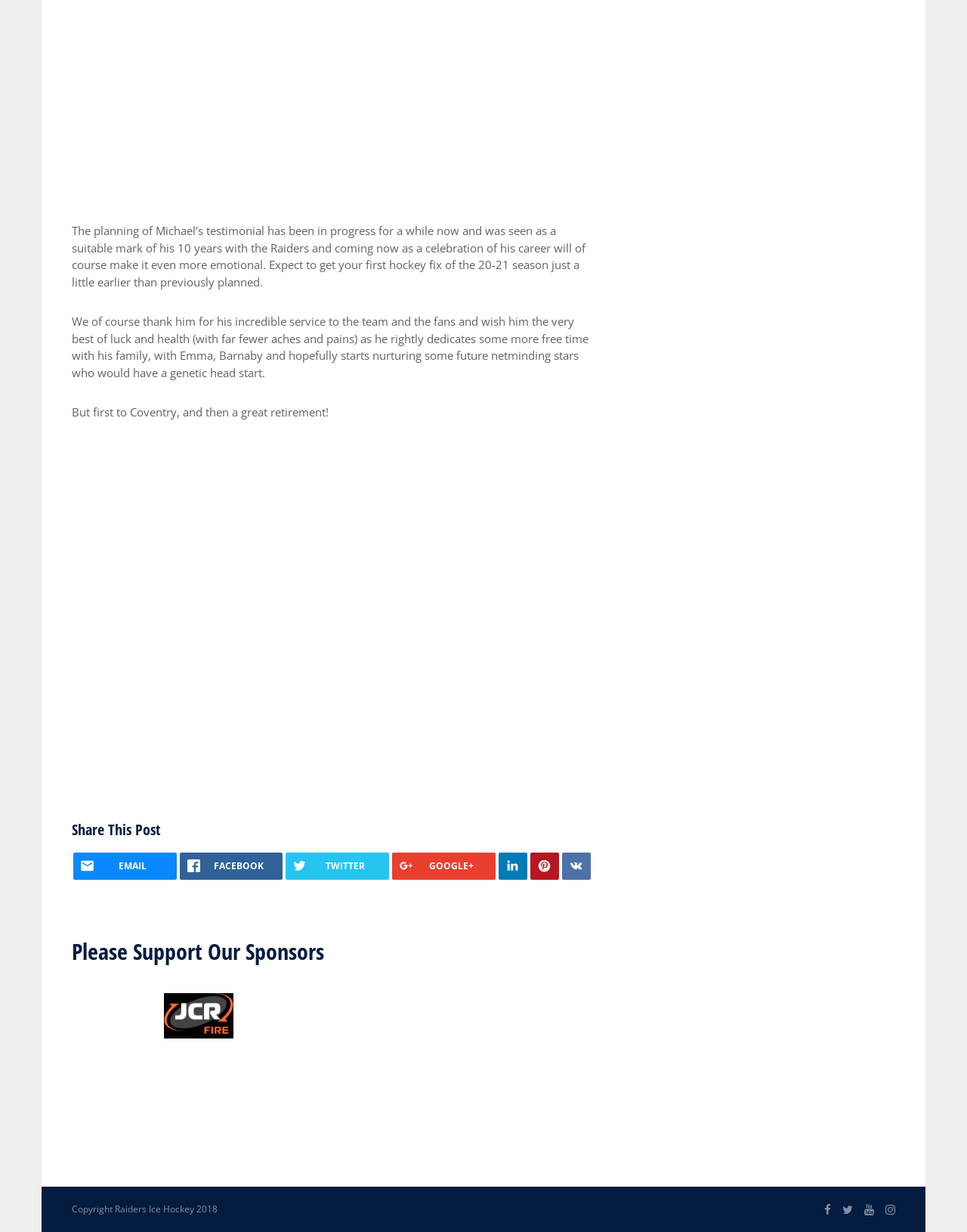What is the copyright information at the bottom of the page?
Please use the visual content to give a single word or phrase answer.

Copyright Raiders Ice Hockey 2018